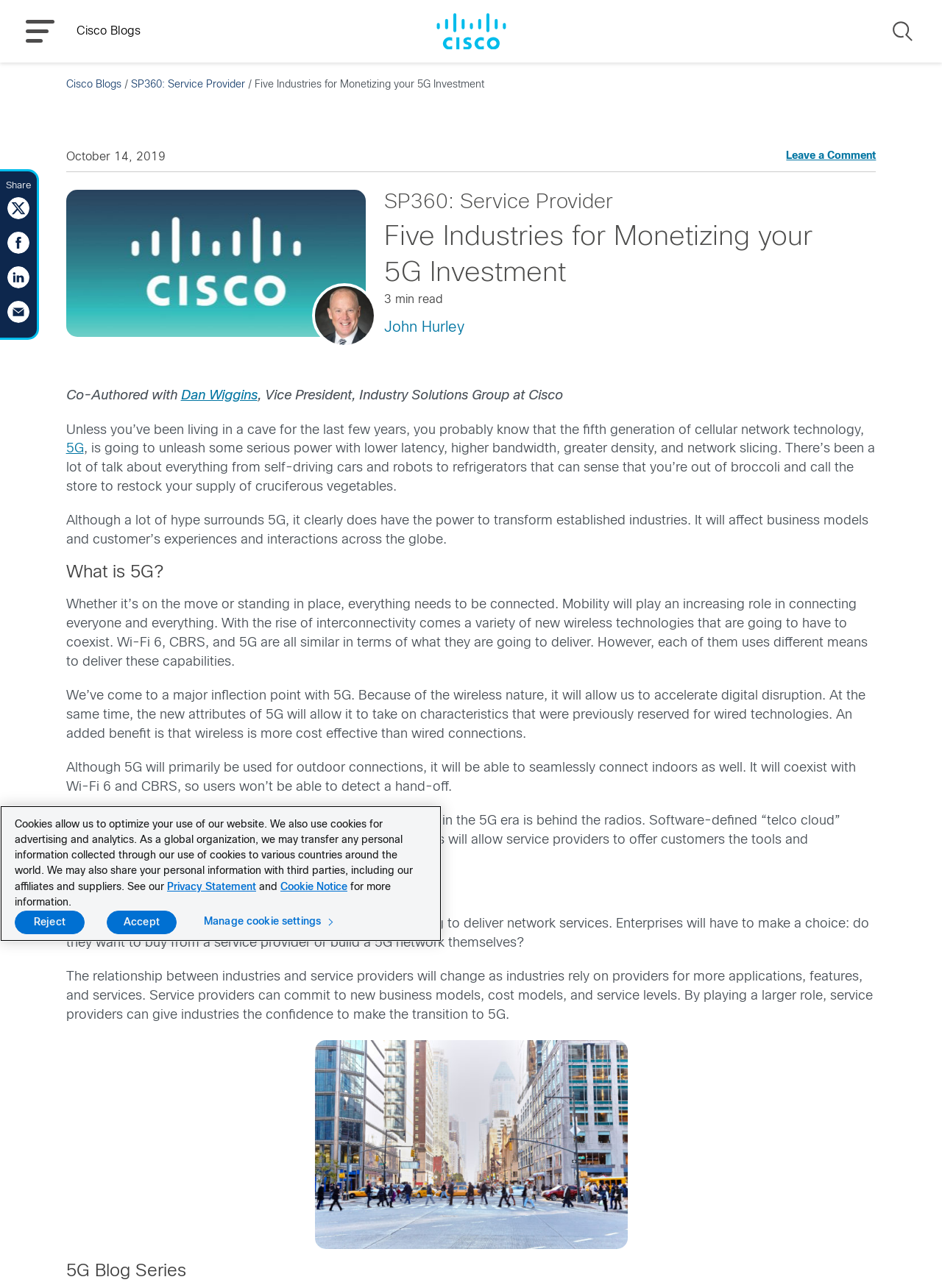Determine the bounding box coordinates of the region I should click to achieve the following instruction: "Read the blog post about 5G". Ensure the bounding box coordinates are four float numbers between 0 and 1, i.e., [left, top, right, bottom].

[0.07, 0.116, 0.93, 0.134]